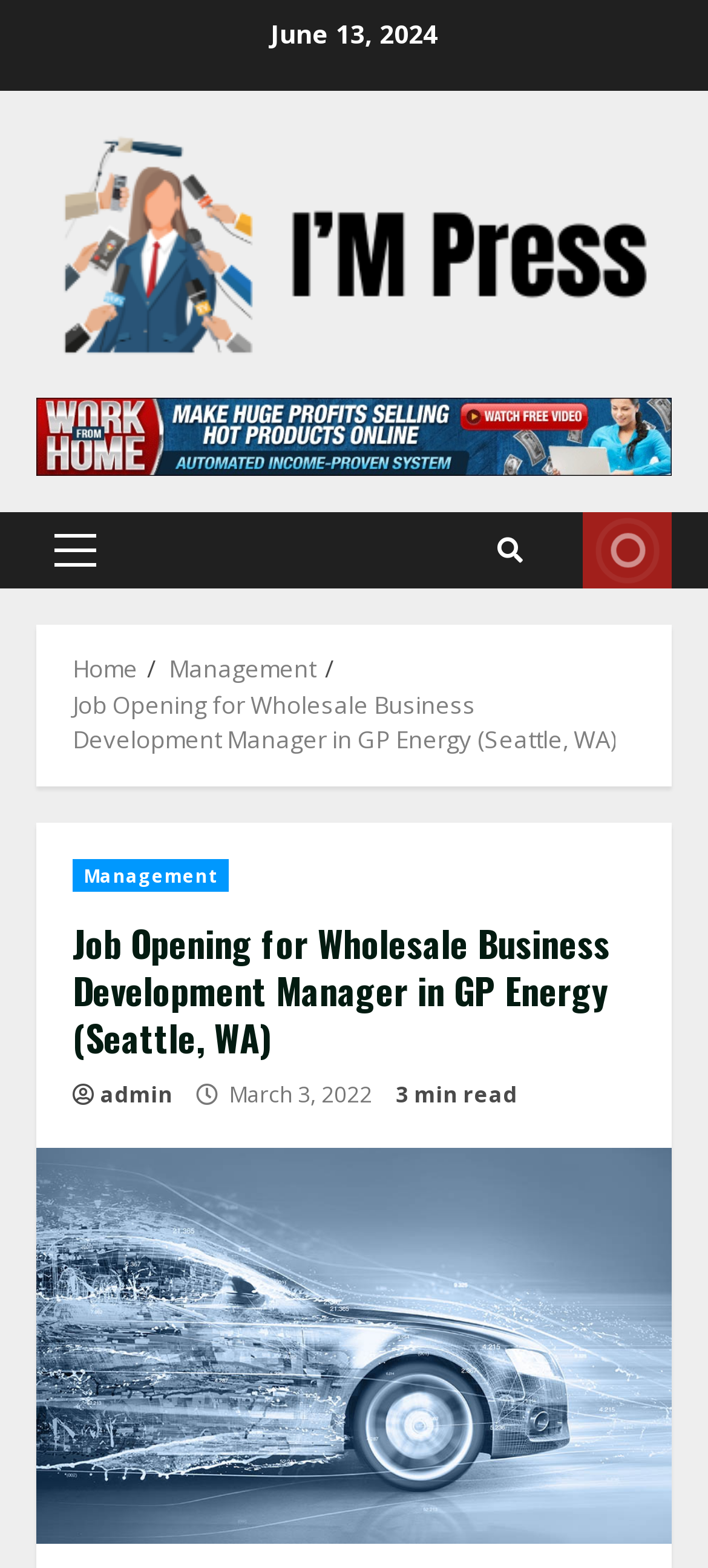Identify the bounding box coordinates for the element you need to click to achieve the following task: "Click on the I-MPress logo". The coordinates must be four float values ranging from 0 to 1, formatted as [left, top, right, bottom].

[0.077, 0.081, 0.923, 0.231]